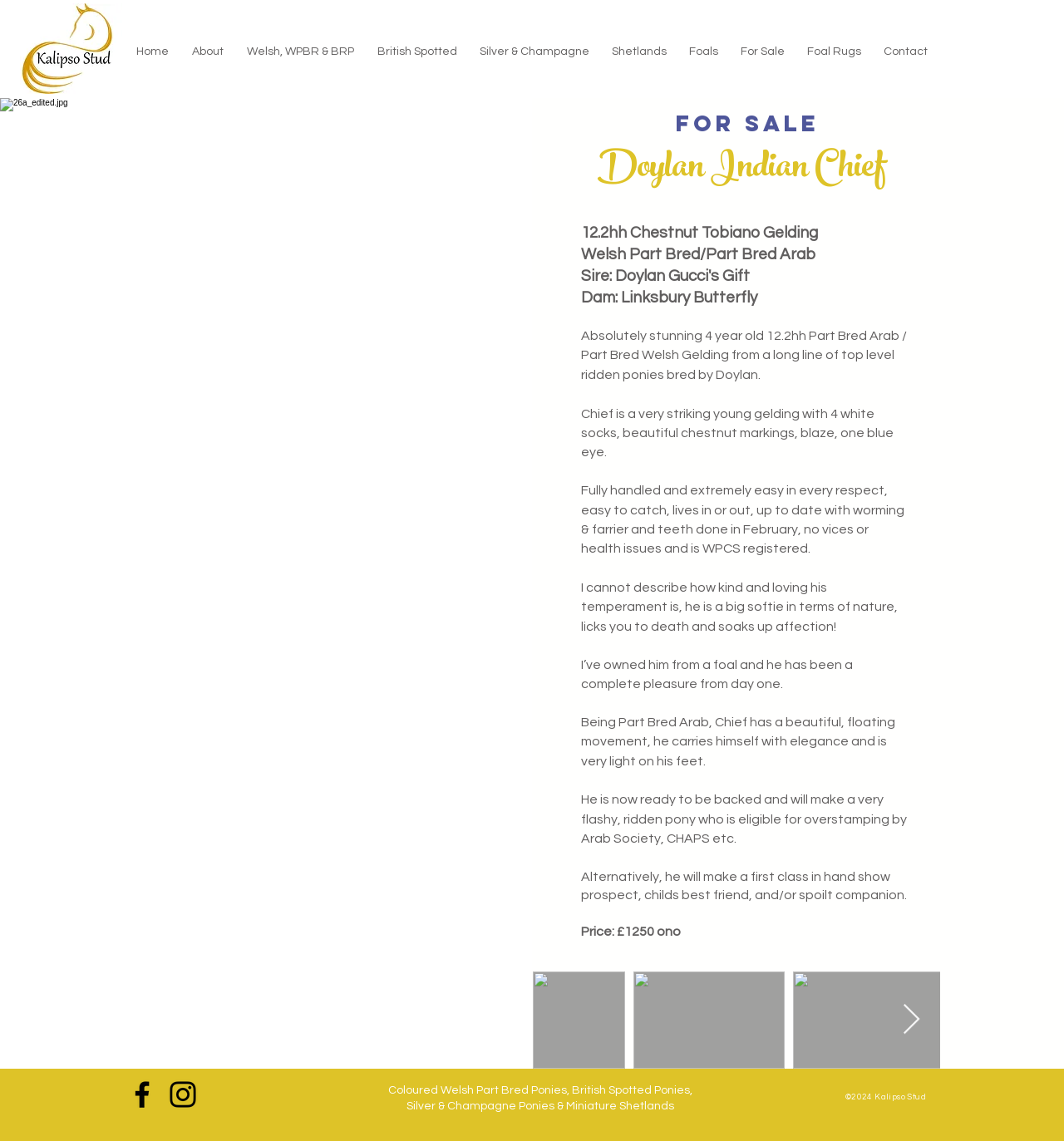Determine the bounding box for the UI element described here: "aria-label="Next Item"".

[0.848, 0.879, 0.866, 0.908]